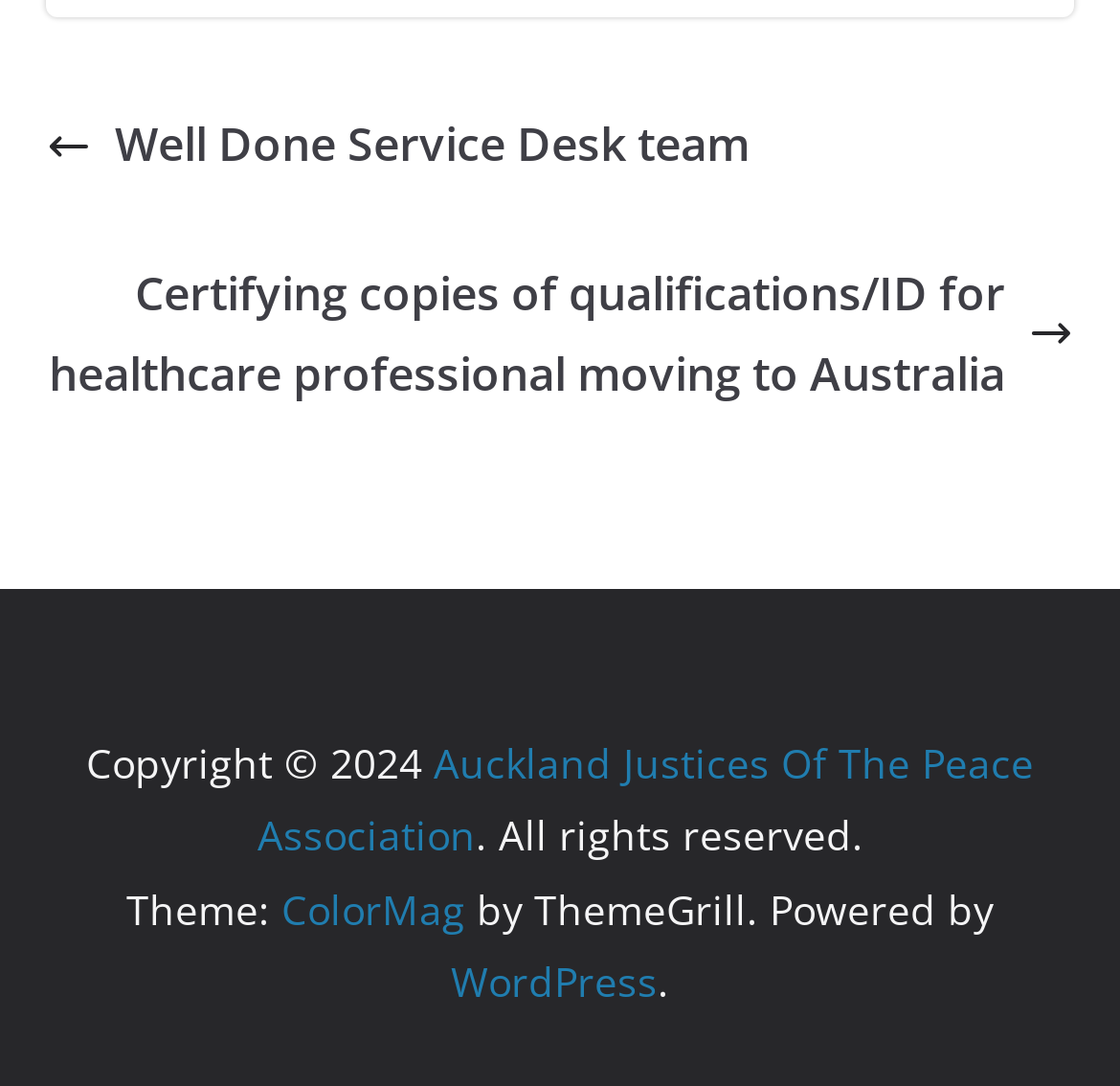Show the bounding box coordinates for the HTML element described as: "Well Done Service Desk team".

[0.041, 0.096, 0.669, 0.172]